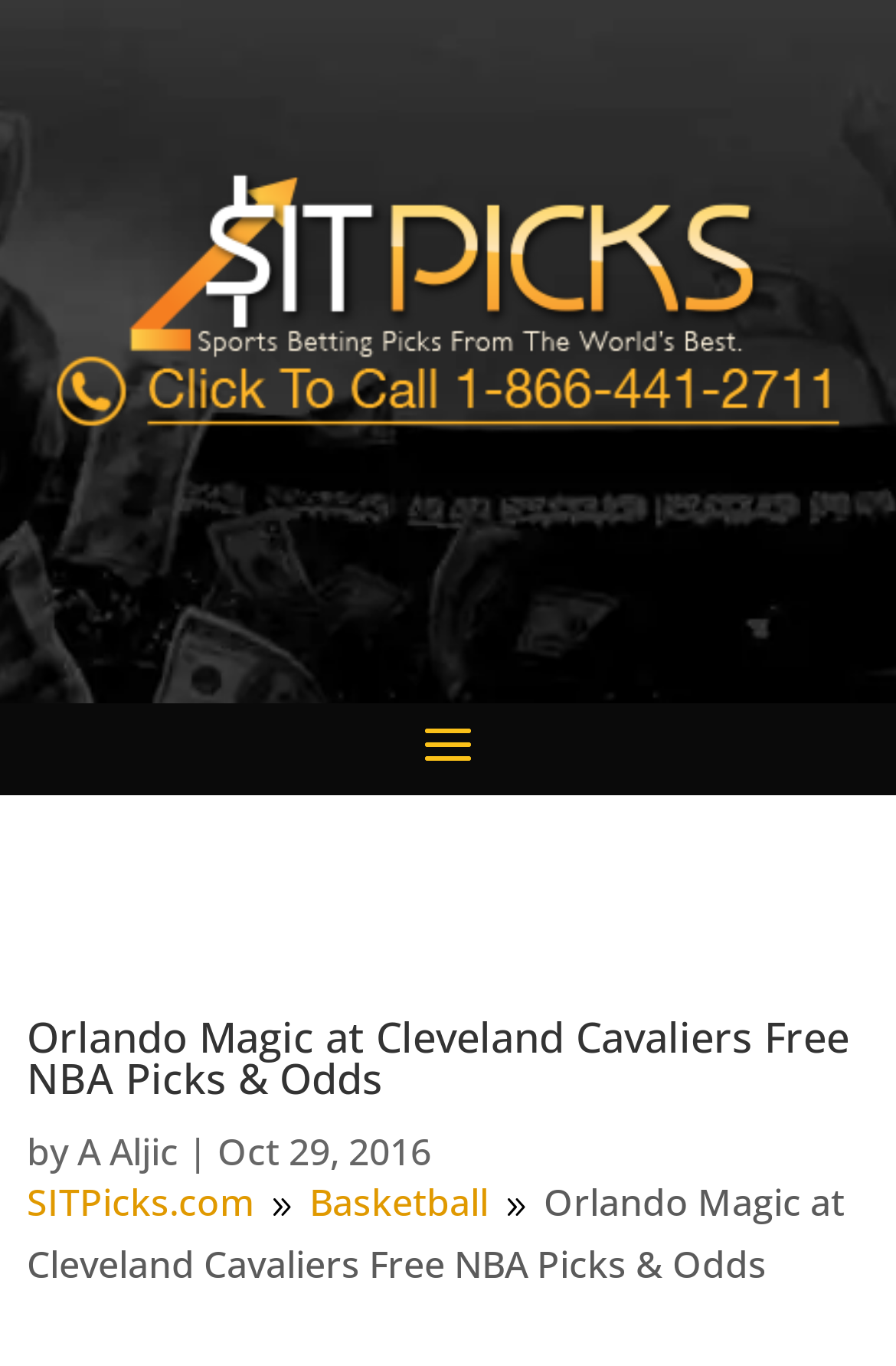How many links are there in the article?
From the image, respond with a single word or phrase.

4